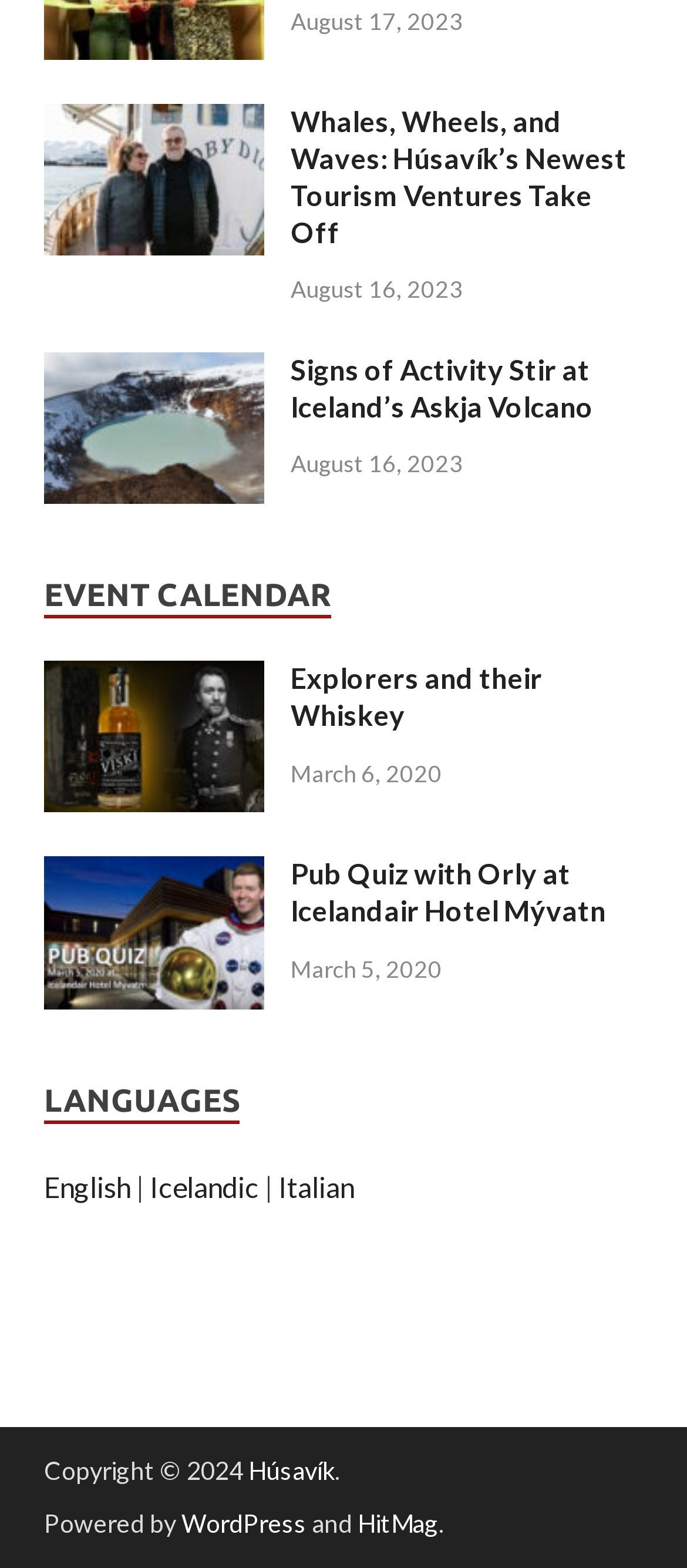What is the name of the hotel mentioned in the event 'Pub Quiz with Orly'?
Using the details shown in the screenshot, provide a comprehensive answer to the question.

I found the name of the hotel by looking at the link element associated with the heading 'Pub Quiz with Orly at Icelandair Hotel Mývatn', which mentions the hotel name.